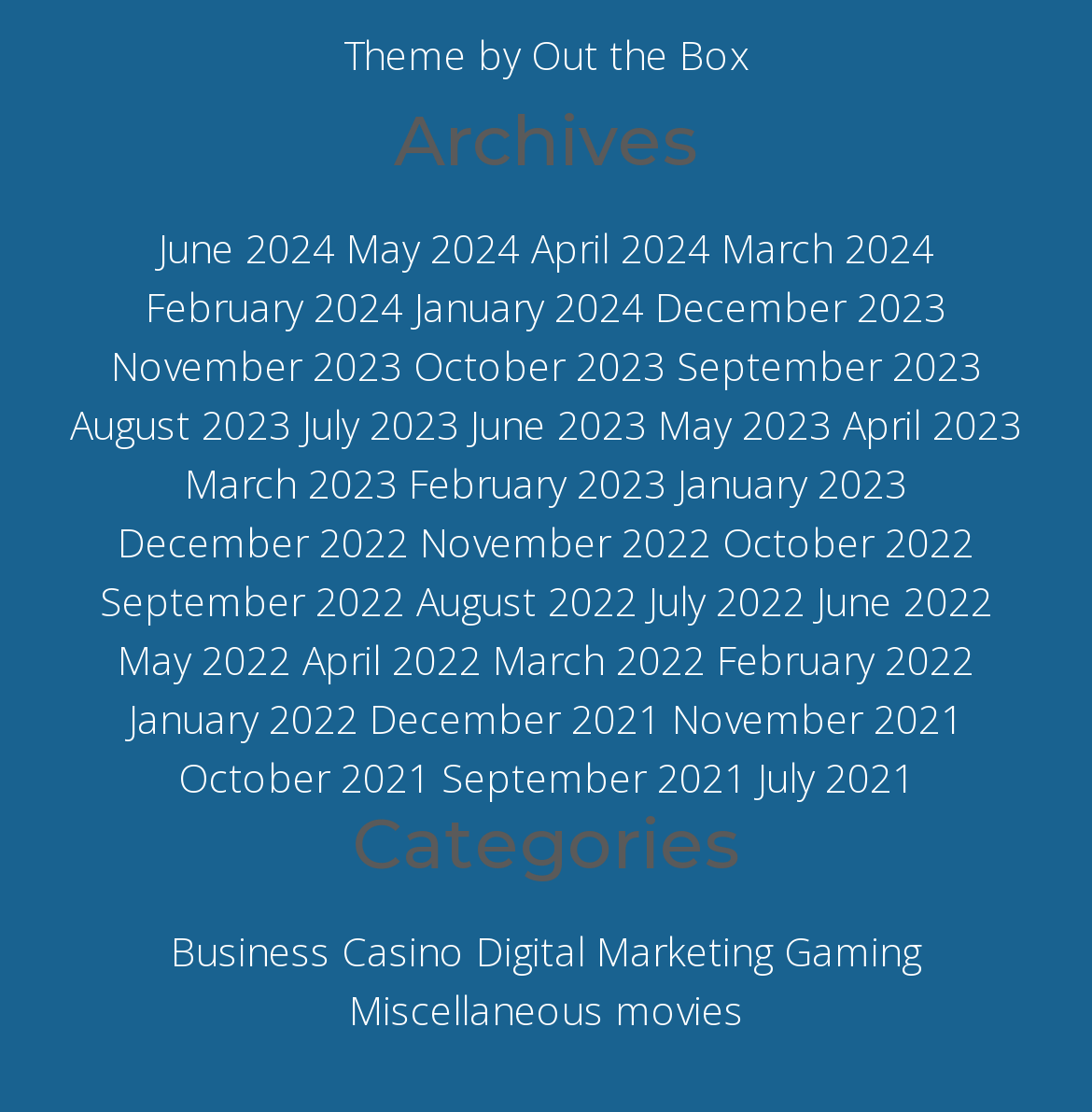Please identify the bounding box coordinates of the element's region that I should click in order to complete the following instruction: "Browse categories under Business". The bounding box coordinates consist of four float numbers between 0 and 1, i.e., [left, top, right, bottom].

[0.156, 0.829, 0.303, 0.882]